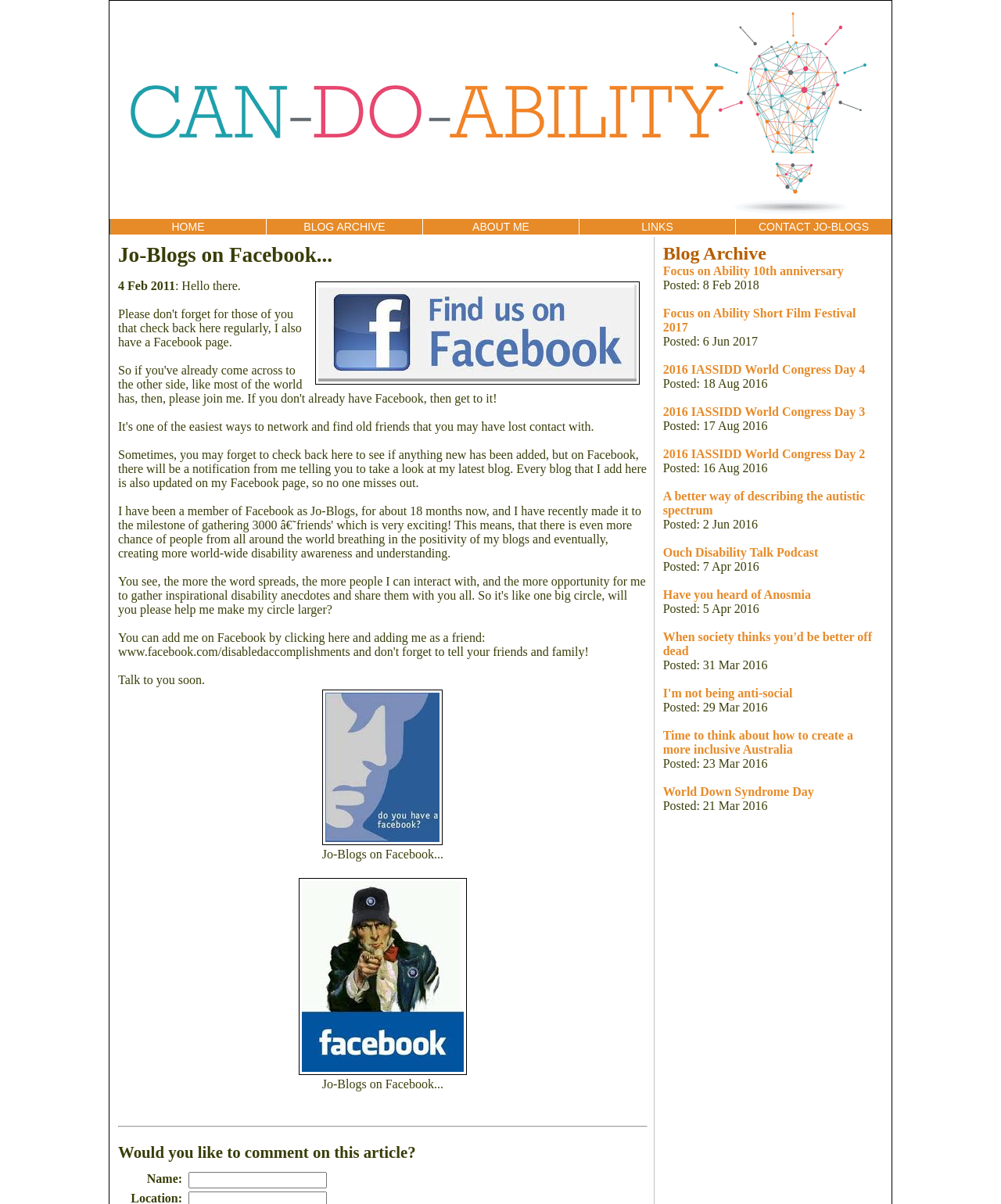How many links are in the 'Blog Archive' section?
Answer the question with a single word or phrase by looking at the picture.

13